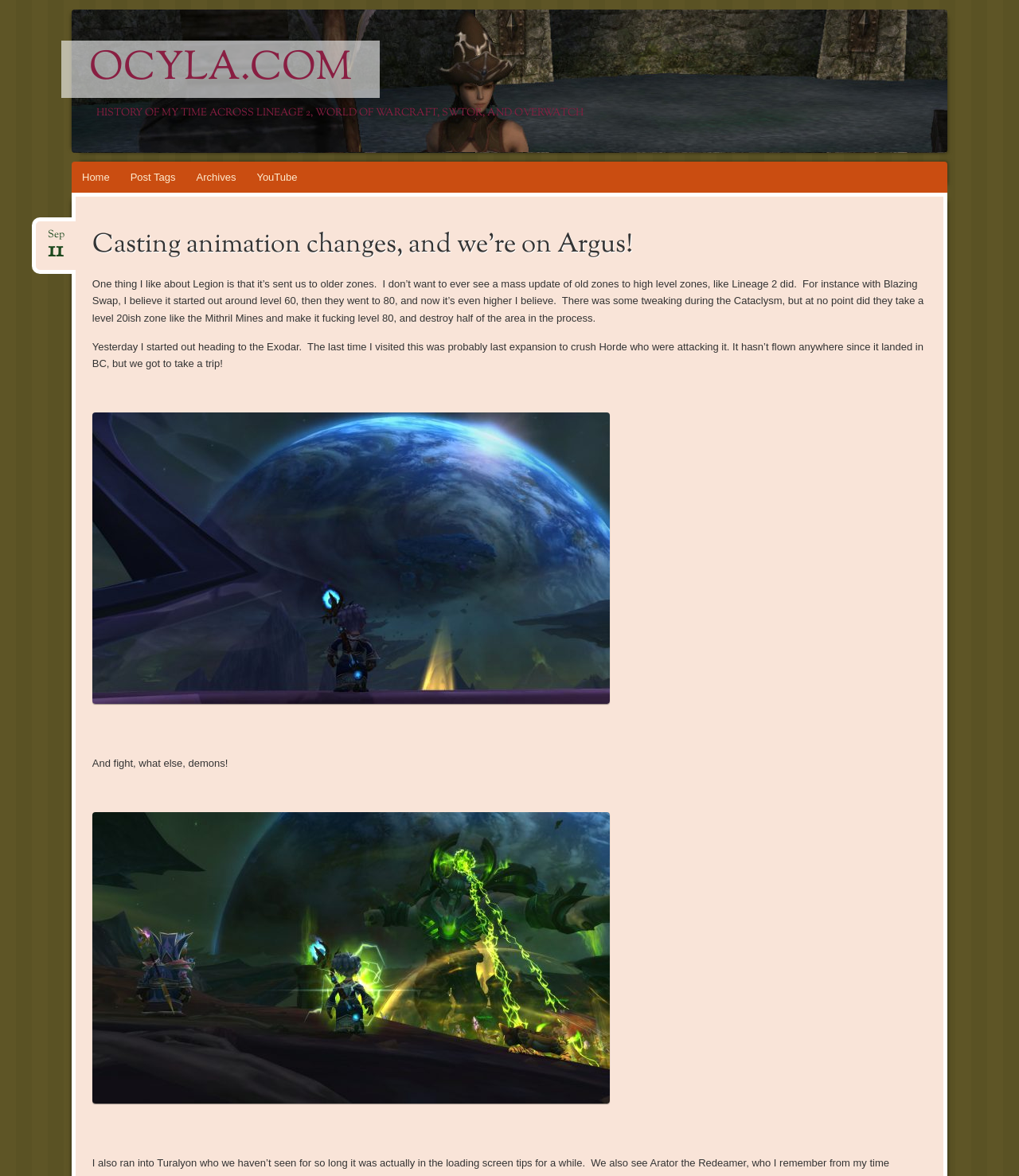Show the bounding box coordinates for the HTML element described as: "Post Tags".

[0.118, 0.138, 0.182, 0.164]